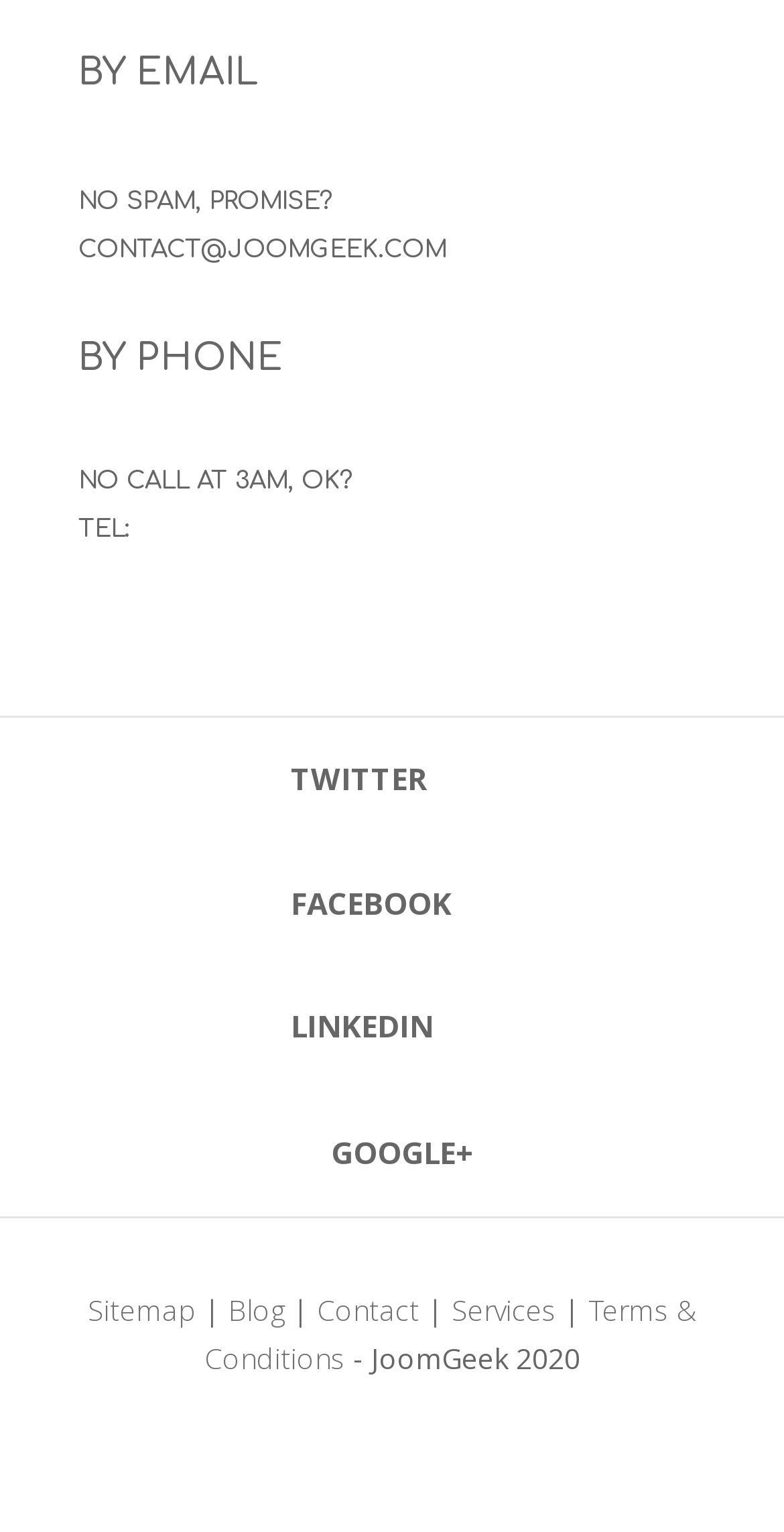Please locate the bounding box coordinates for the element that should be clicked to achieve the following instruction: "Contact by email". Ensure the coordinates are given as four float numbers between 0 and 1, i.e., [left, top, right, bottom].

[0.1, 0.153, 0.569, 0.172]